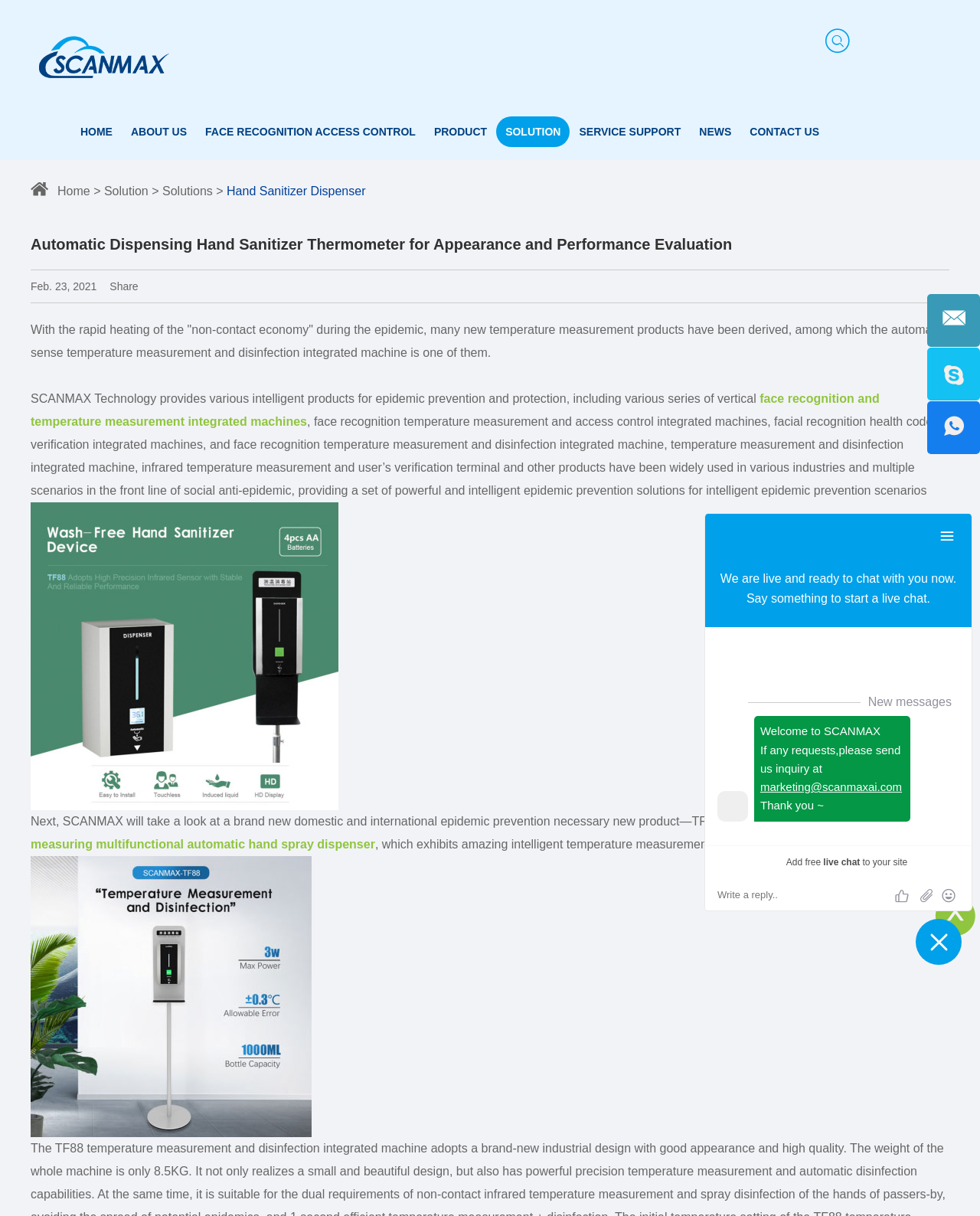Identify the bounding box coordinates for the region of the element that should be clicked to carry out the instruction: "Learn about FACE RECOGNITION ACCESS CONTROL". The bounding box coordinates should be four float numbers between 0 and 1, i.e., [left, top, right, bottom].

[0.2, 0.095, 0.434, 0.121]